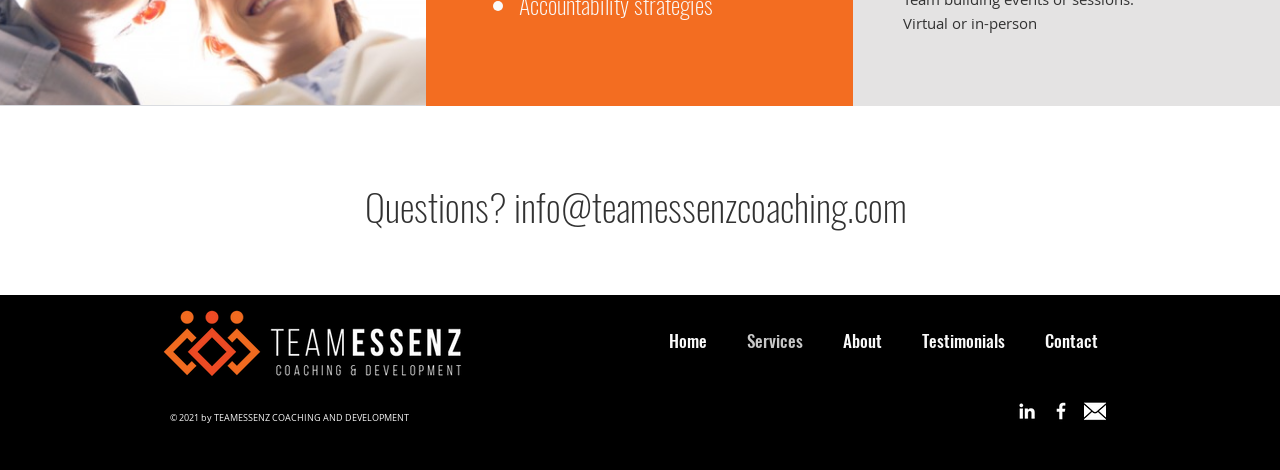Please examine the image and provide a detailed answer to the question: What is the email address for questions?

I found the email address 'info@teamessenzcoaching.com' in the heading section, which is likely to be the contact email for questions.